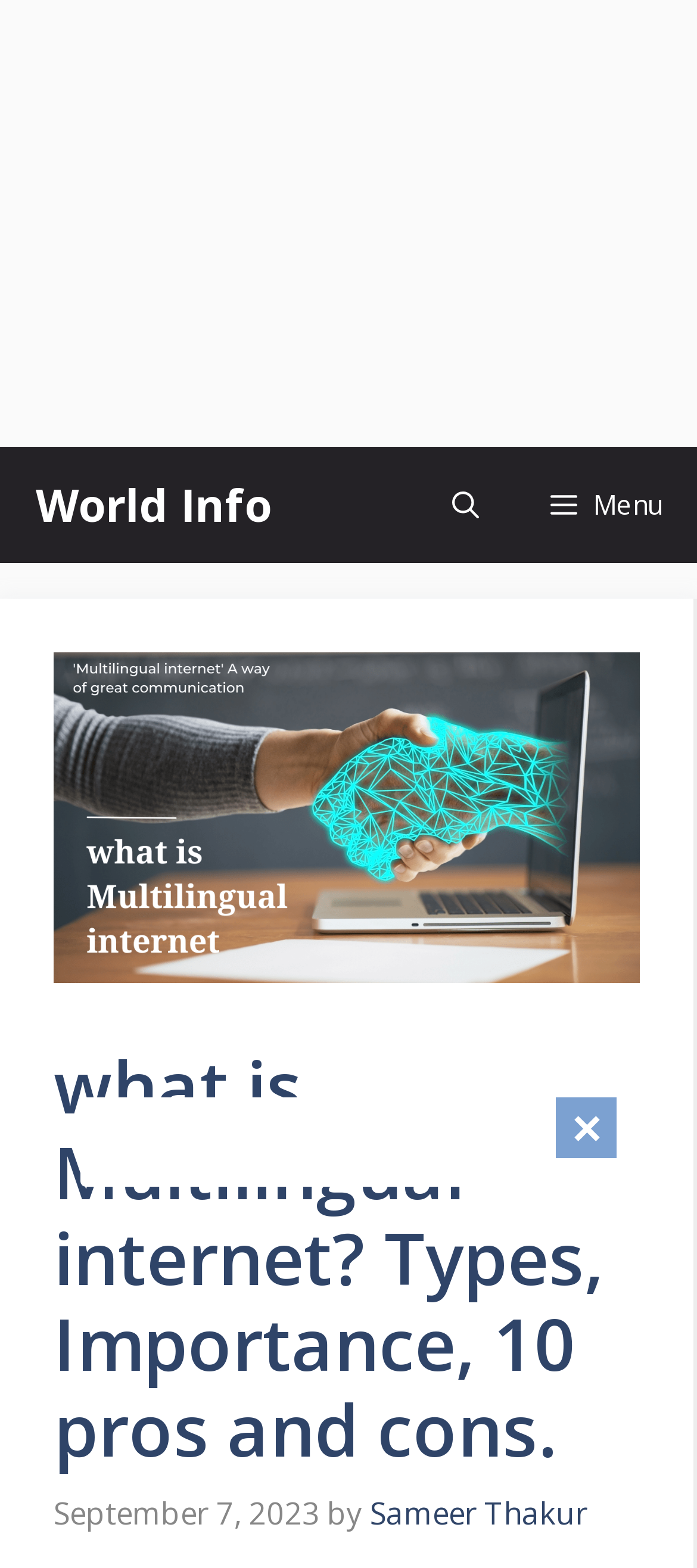What is the purpose of the 'Menu' button?
Please provide a full and detailed response to the question.

By examining the button element with the text 'Menu', I found that its purpose is to expand the primary menu, which is indicated by the 'expanded' property being set to False and the 'controls' property referencing the 'primary-menu' element.